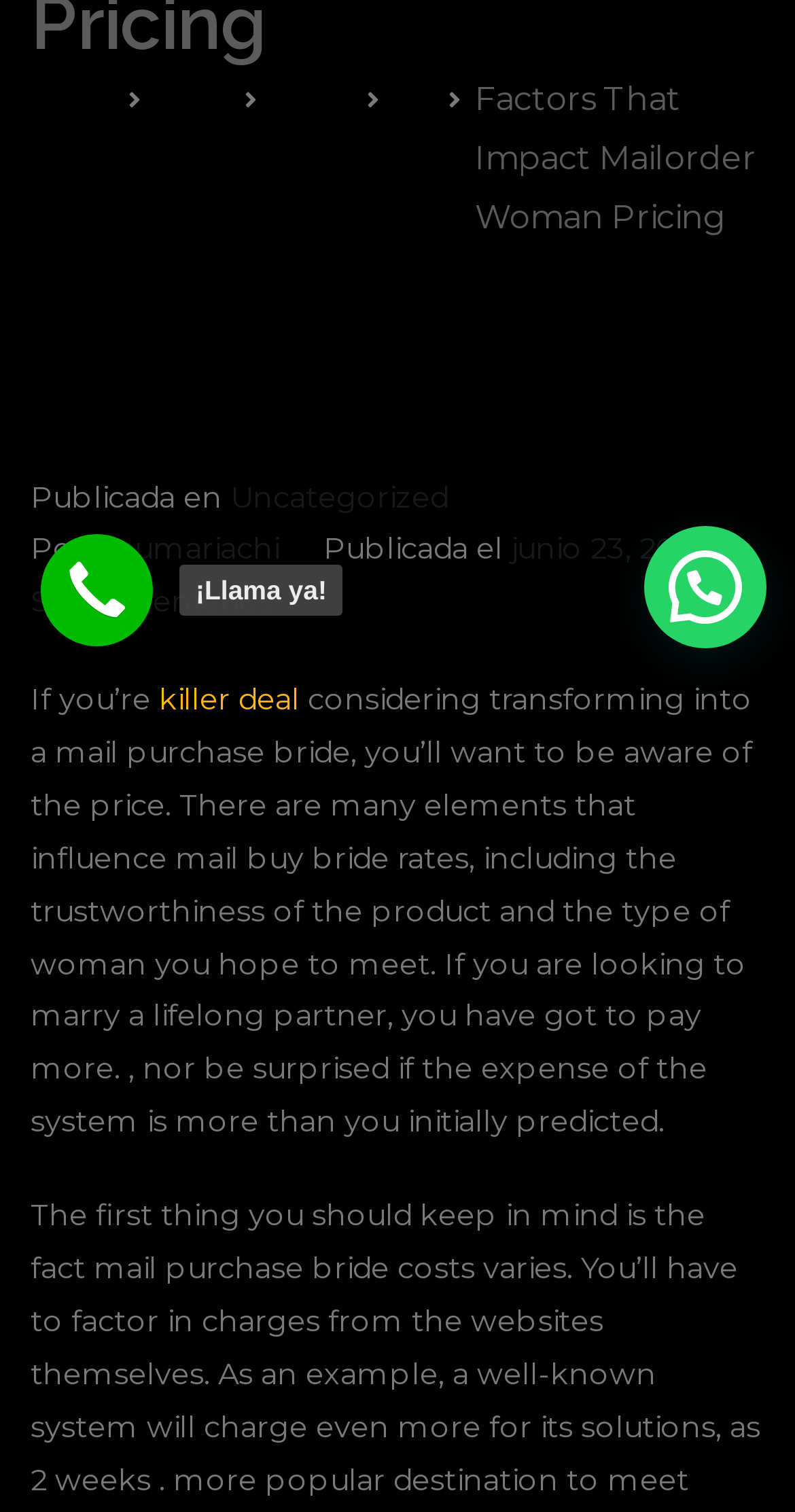Determine the bounding box coordinates for the UI element matching this description: "killer deal".

[0.2, 0.45, 0.377, 0.475]